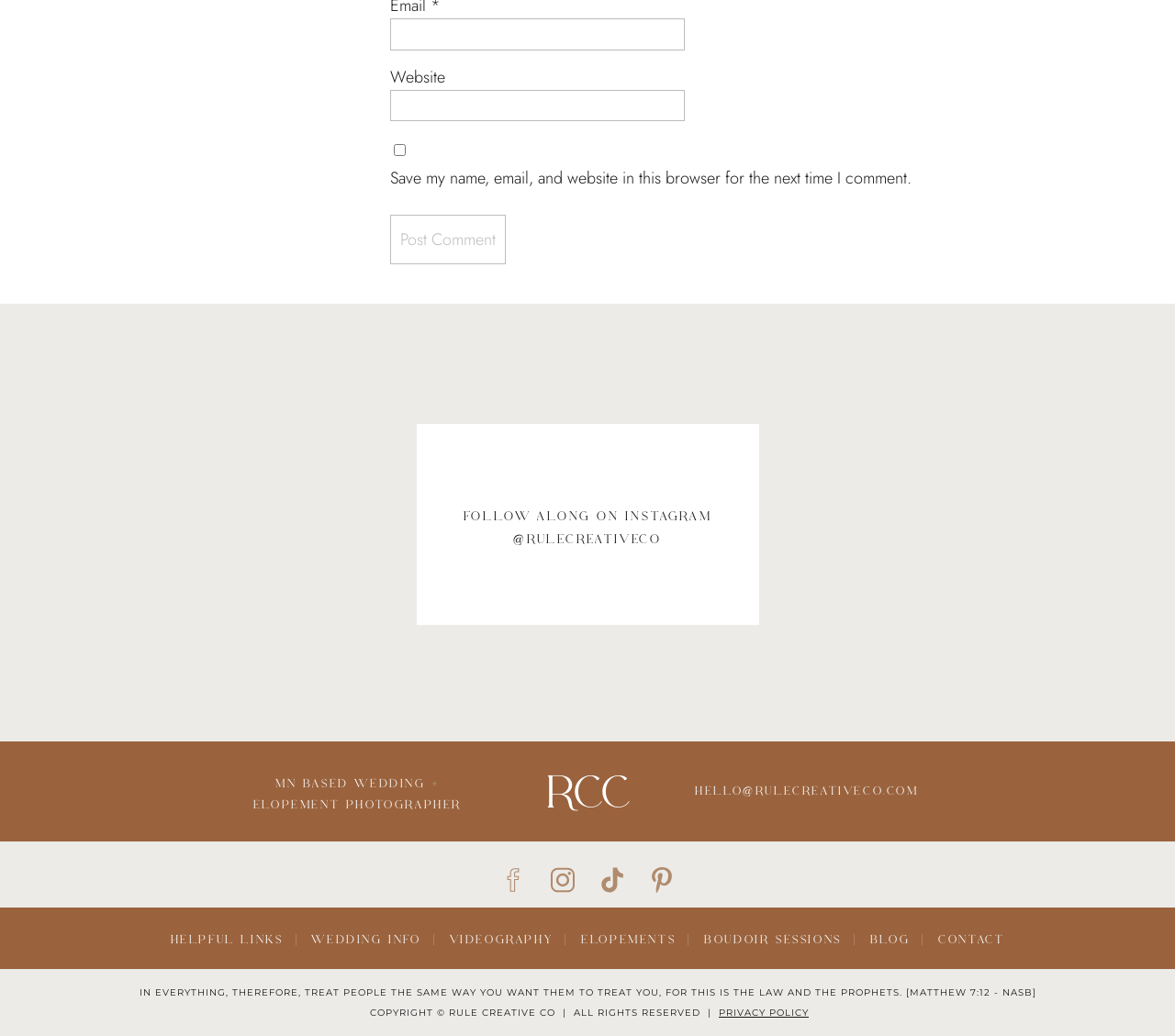Please provide a one-word or phrase answer to the question: 
What type of sessions does the photographer offer?

Wedding, videography, elopement, boudoir